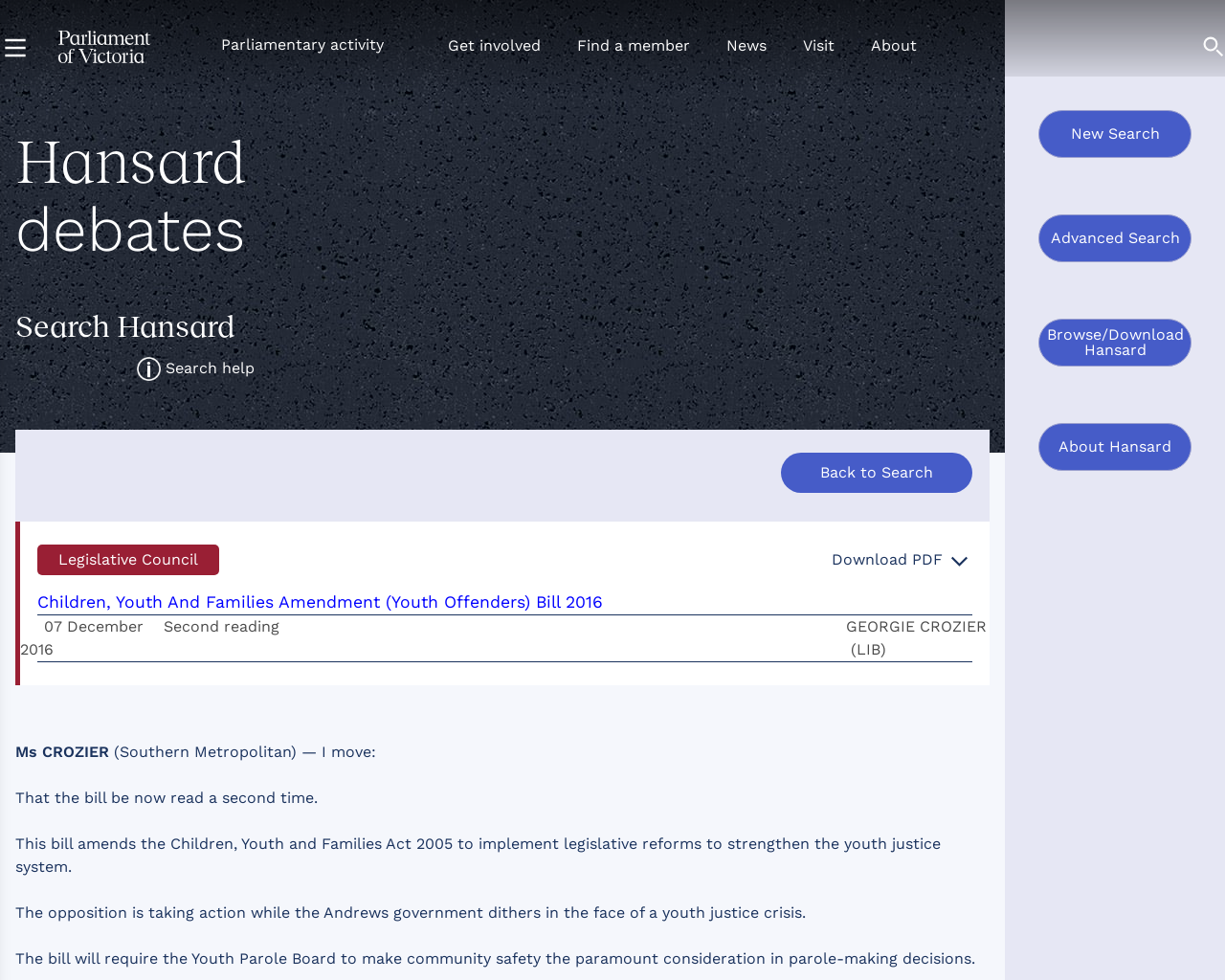Reply to the question with a brief word or phrase: What type of bill is being discussed?

Youth Offenders Bill